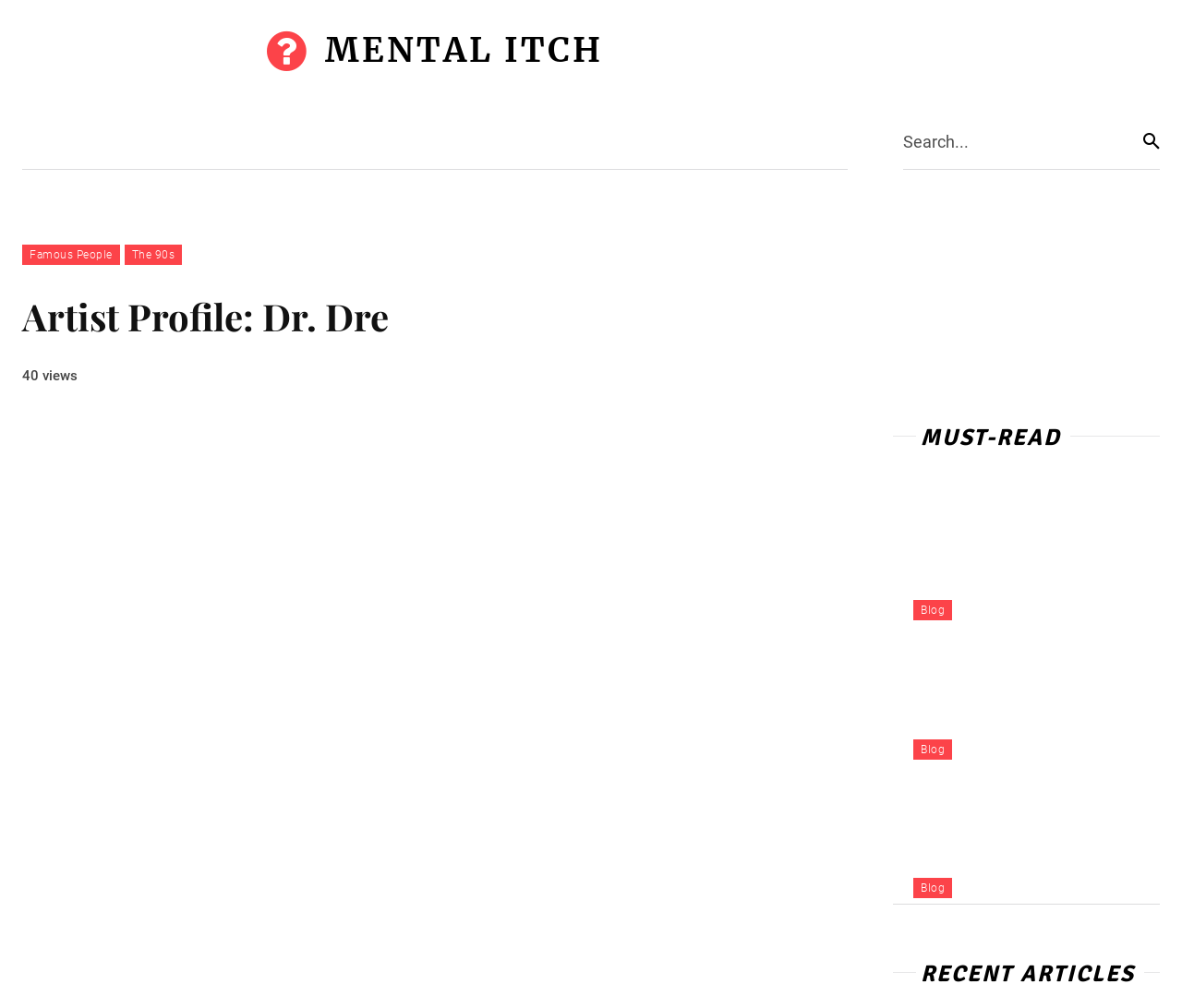What is the title of the section that contains the link 'Online Color Prediction Games: A Fun Way to Test Your Intuition'?
Respond with a short answer, either a single word or a phrase, based on the image.

MUST-READ